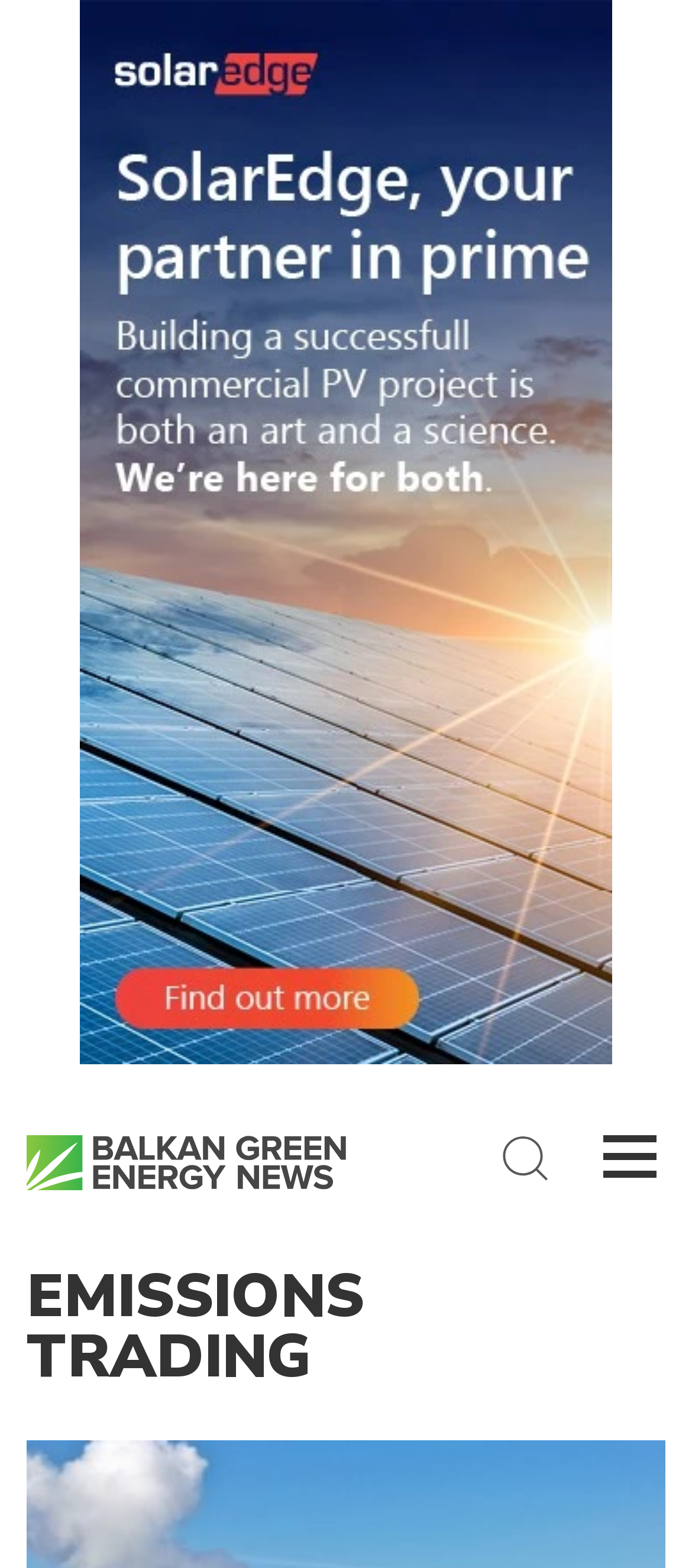What is the position of the 'EMISSIONS TRADING' heading?
Provide a short answer using one word or a brief phrase based on the image.

Top